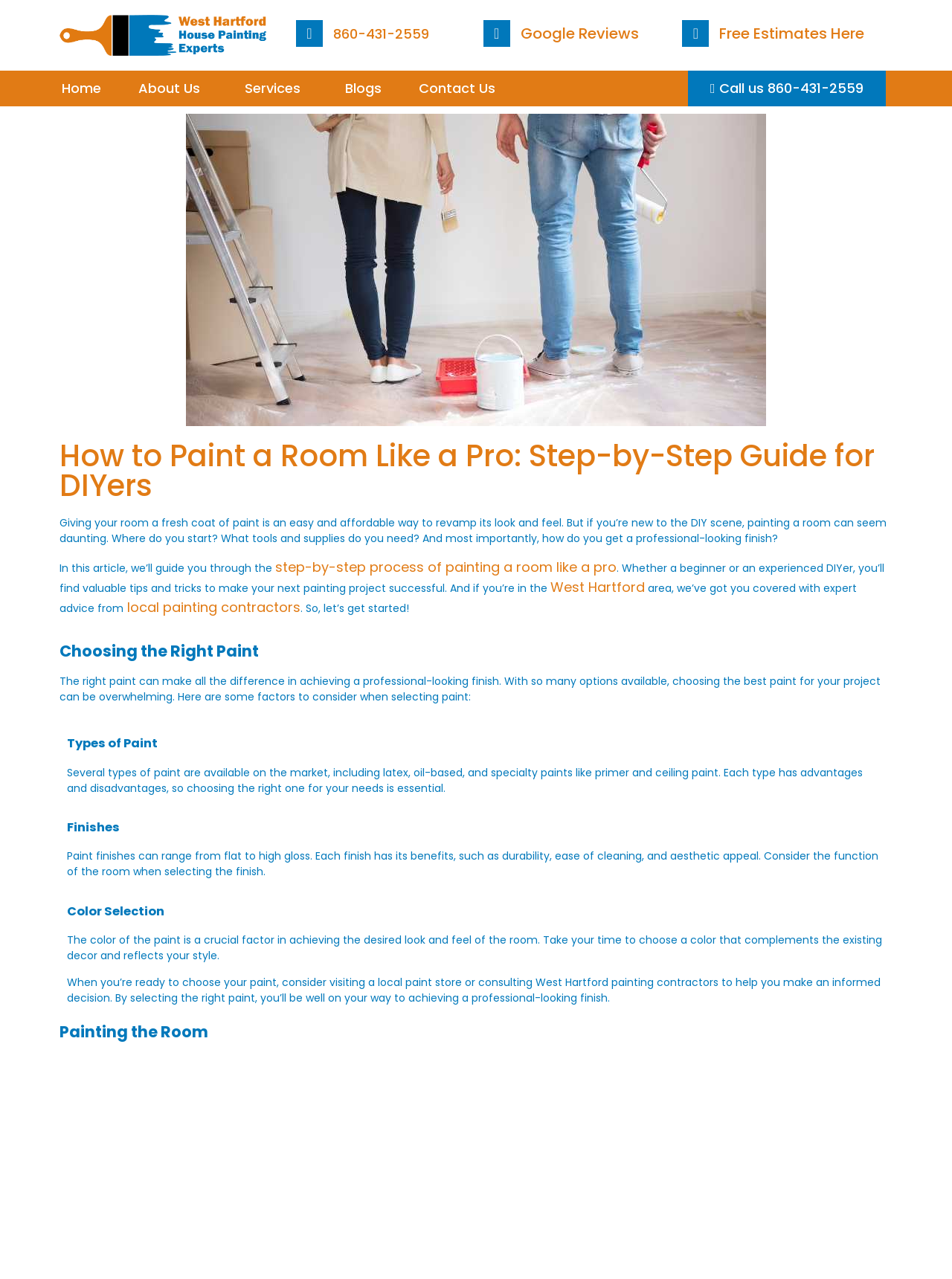Identify the bounding box coordinates of the clickable region to carry out the given instruction: "Call the phone number".

[0.35, 0.019, 0.451, 0.033]